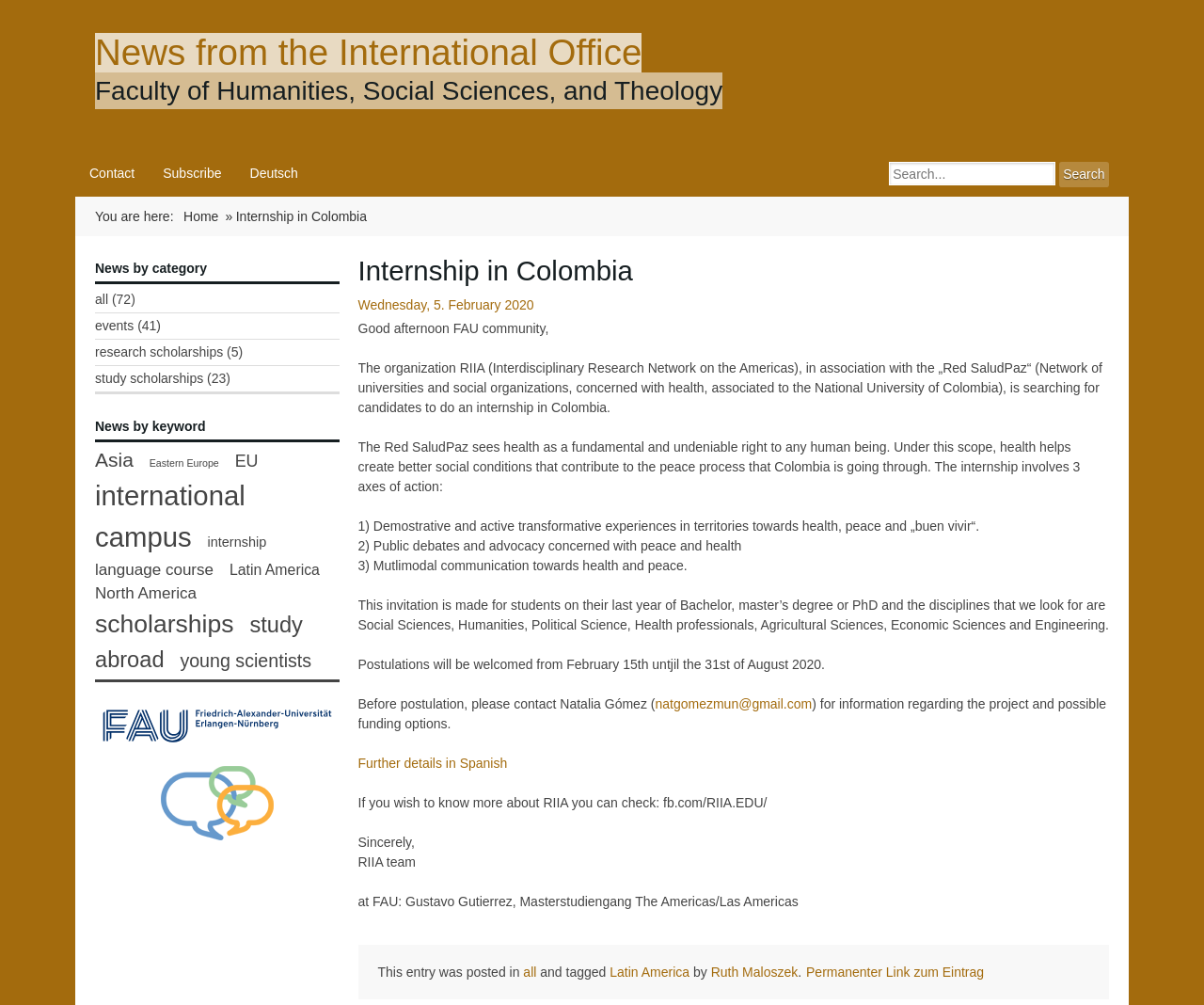Respond to the following question with a brief word or phrase:
What is the name of the person to contact for information about the project?

Natalia Gómez